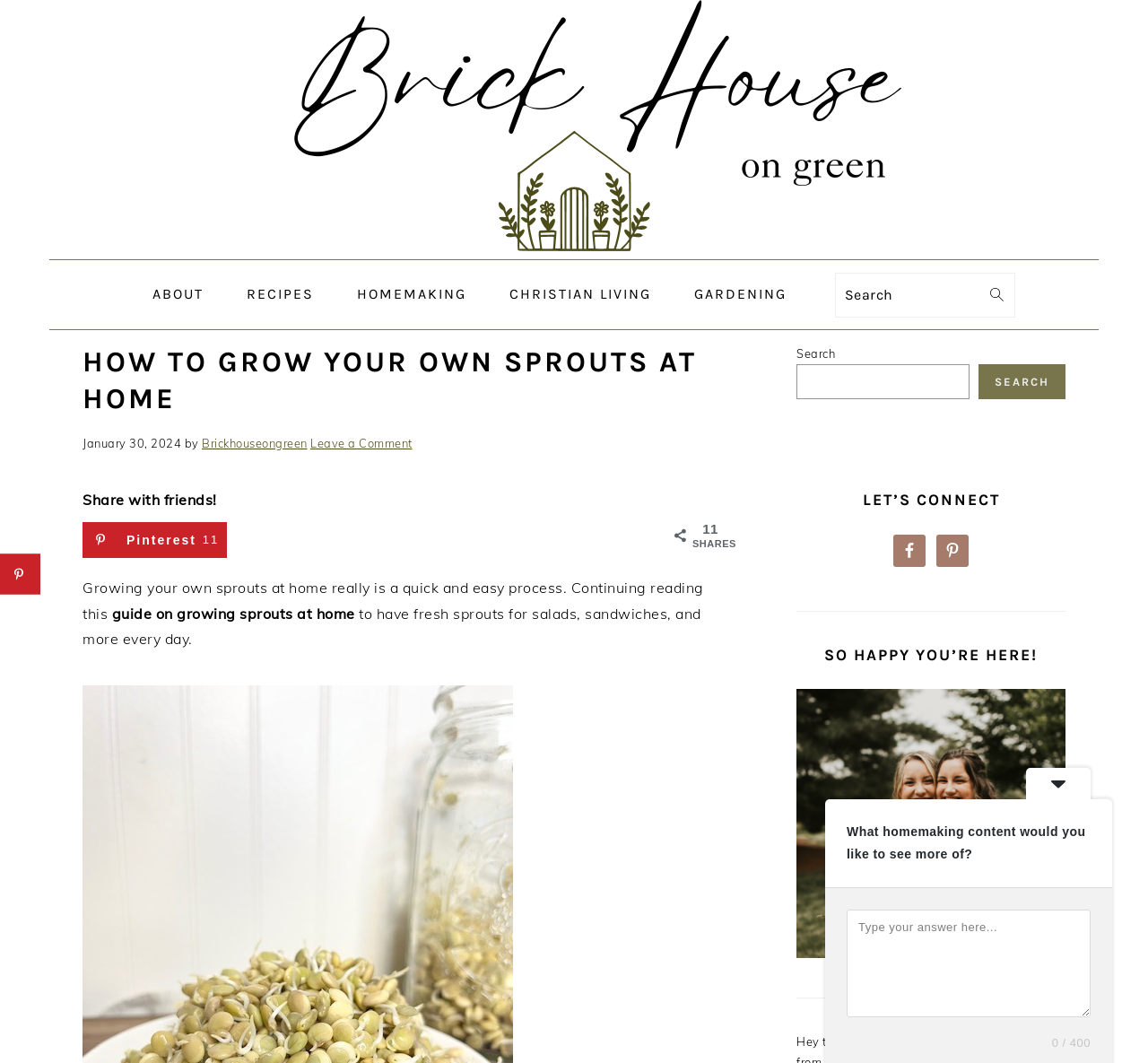Create a detailed summary of all the visual and textual information on the webpage.

This webpage is about growing sprouts at home, with a focus on providing a quick and easy guide. At the top, there is a navigation menu with links to different sections of the website, including "ABOUT", "RECIPES", "HOMEMAKING", "CHRISTIAN LIVING", and "GARDENING". Below the navigation menu, there is a search bar with a button to submit a search query.

The main content of the webpage is divided into two sections. On the left side, there is a heading that reads "HOW TO GROW YOUR OWN SPROUTS AT HOME" followed by a brief introduction to the topic. The introduction is accompanied by a timestamp indicating when the article was published and links to share the article on social media.

On the right side, there is a sidebar with several sections. The top section is labeled "PRIMARY SIDEBAR" and contains a search bar. Below the search bar, there are links to connect with the website on social media platforms such as Facebook and Pinterest. Further down, there is a heading that reads "SO HAPPY YOU’RE HERE!" followed by a link to an unknown destination.

At the bottom of the webpage, there is a complementary section labeled "social sharing sidebar" with a button to save the article to Pinterest. Below this section, there is a link to an unknown destination accompanied by an image.

The webpage also contains a section with a heading that reads "What homemaking content would you like to see more of?" followed by a textbox to input an answer. The textbox has a character limit of 400 characters, and the current character count is displayed below the textbox.